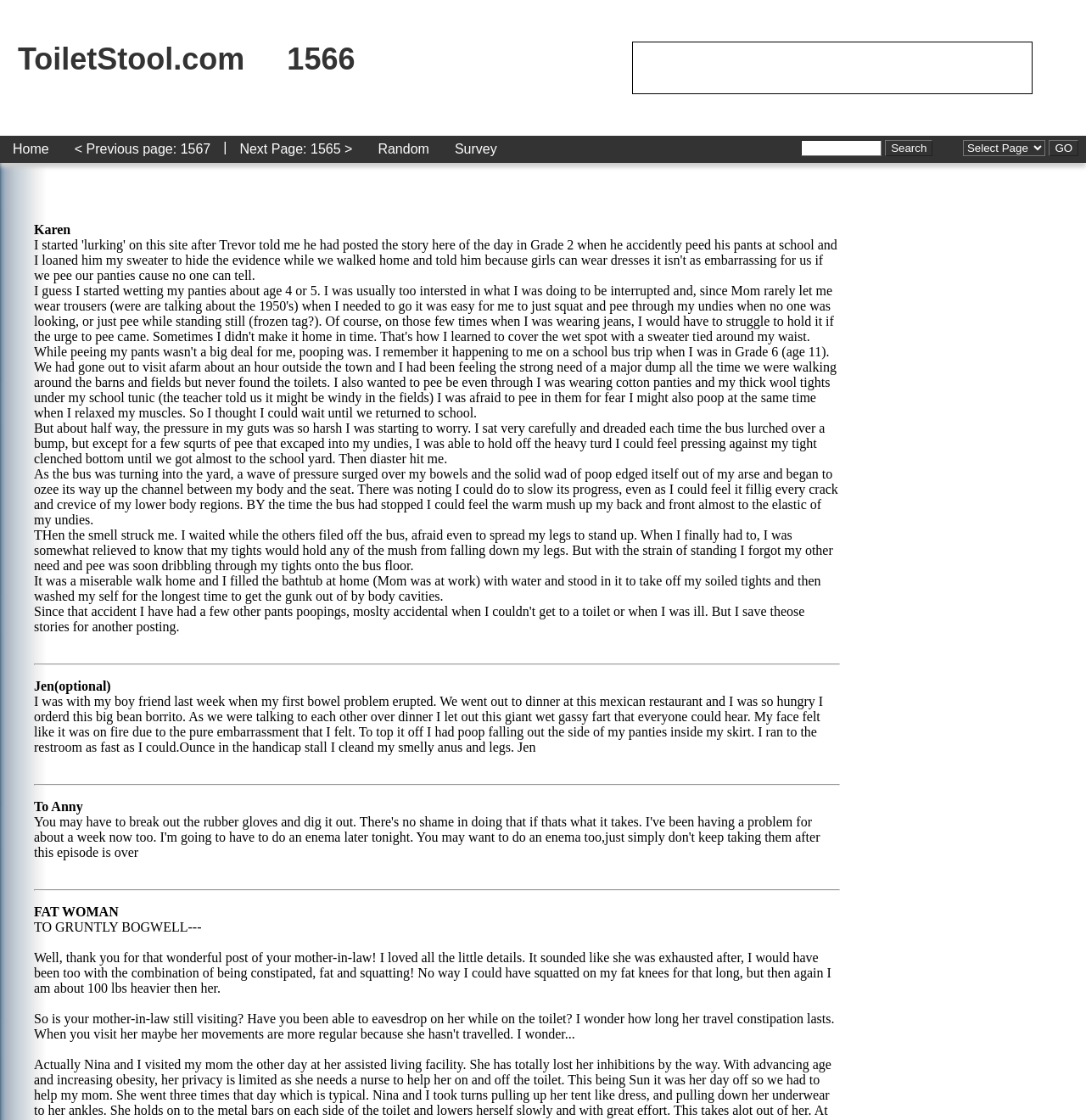Please specify the bounding box coordinates of the clickable region necessary for completing the following instruction: "Click on the 'Random' link". The coordinates must consist of four float numbers between 0 and 1, i.e., [left, top, right, bottom].

[0.336, 0.121, 0.407, 0.145]